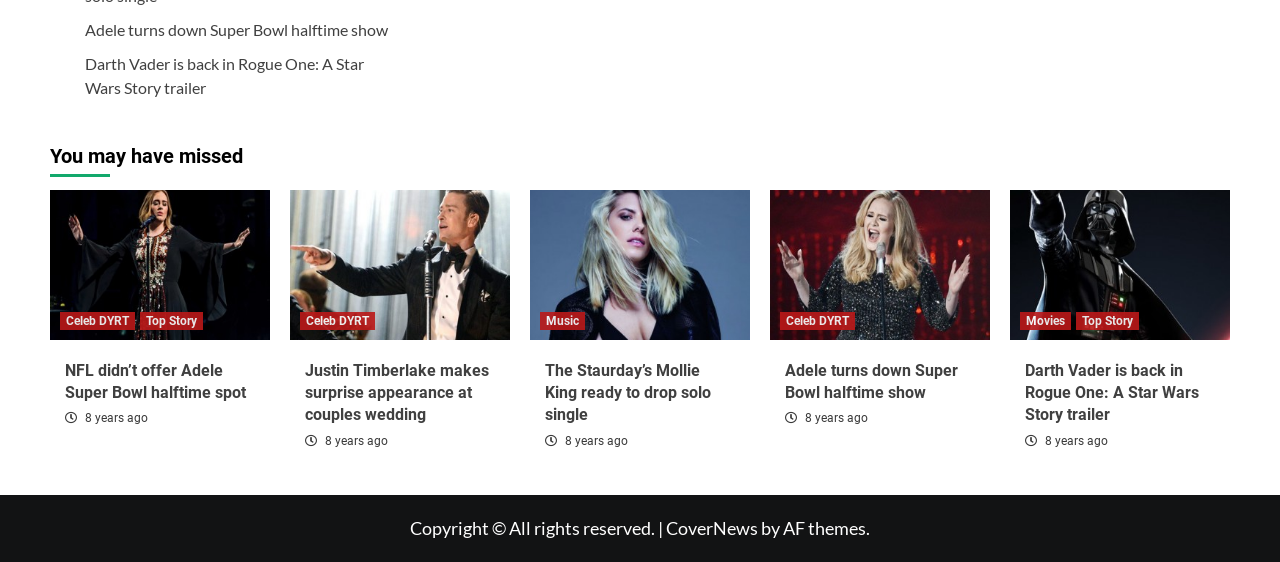Can you find the bounding box coordinates of the area I should click to execute the following instruction: "Visit the Music section"?

[0.422, 0.555, 0.457, 0.587]